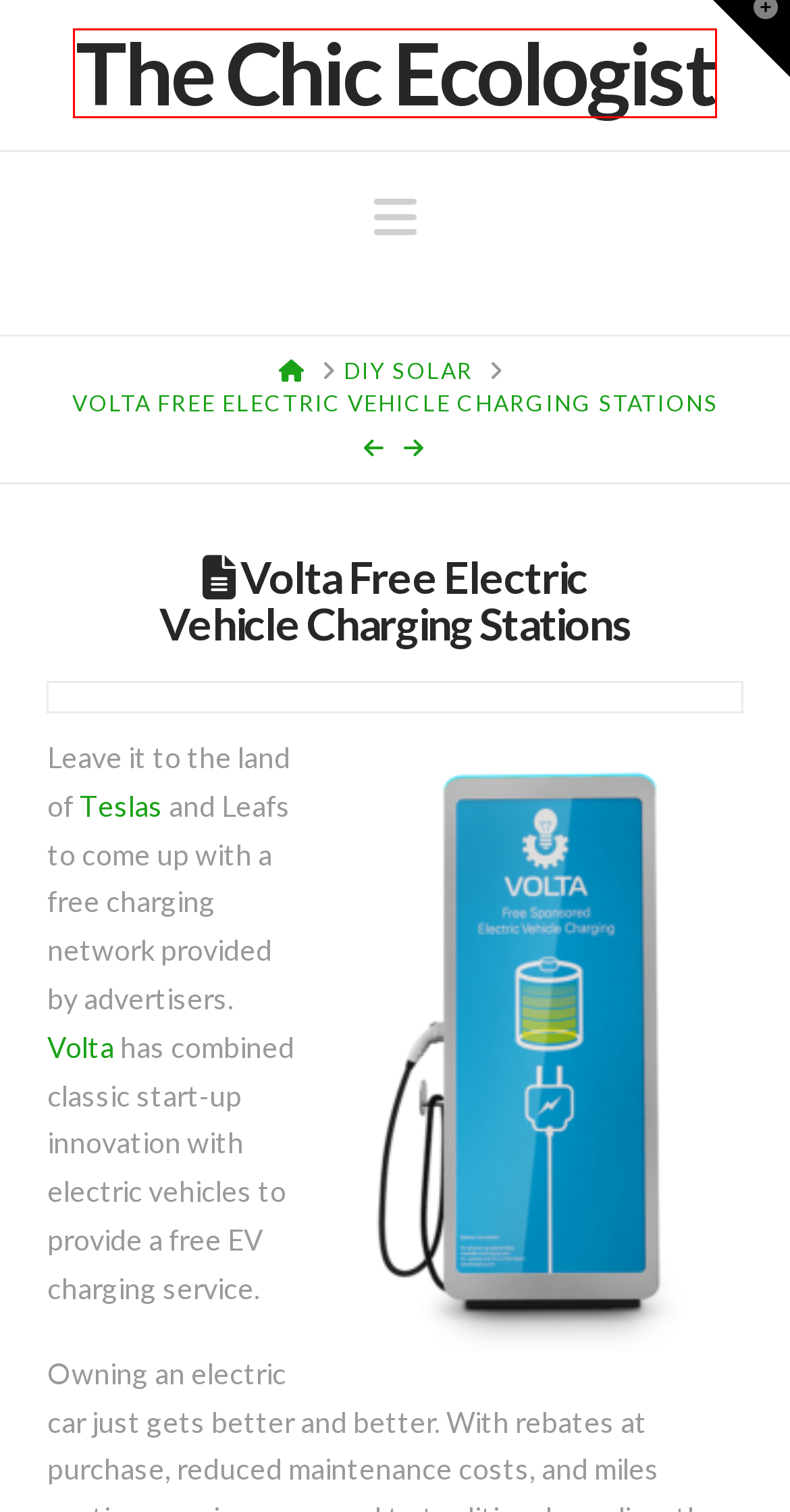Observe the screenshot of a webpage with a red bounding box around an element. Identify the webpage description that best fits the new page after the element inside the bounding box is clicked. The candidates are:
A. The Chic Ecologist - Living sustainably and eco friendly
B. EV Charging with Shell Recharge | Shell United States
C. Eco Chic Green Blog Posts - The Chic Ecologist
D. About the chic ecologist
E. Green Chic Resources - The Chic Ecologist
F. Contribute
G. Contact
H. Electric Crossover - Tesla Model X

A